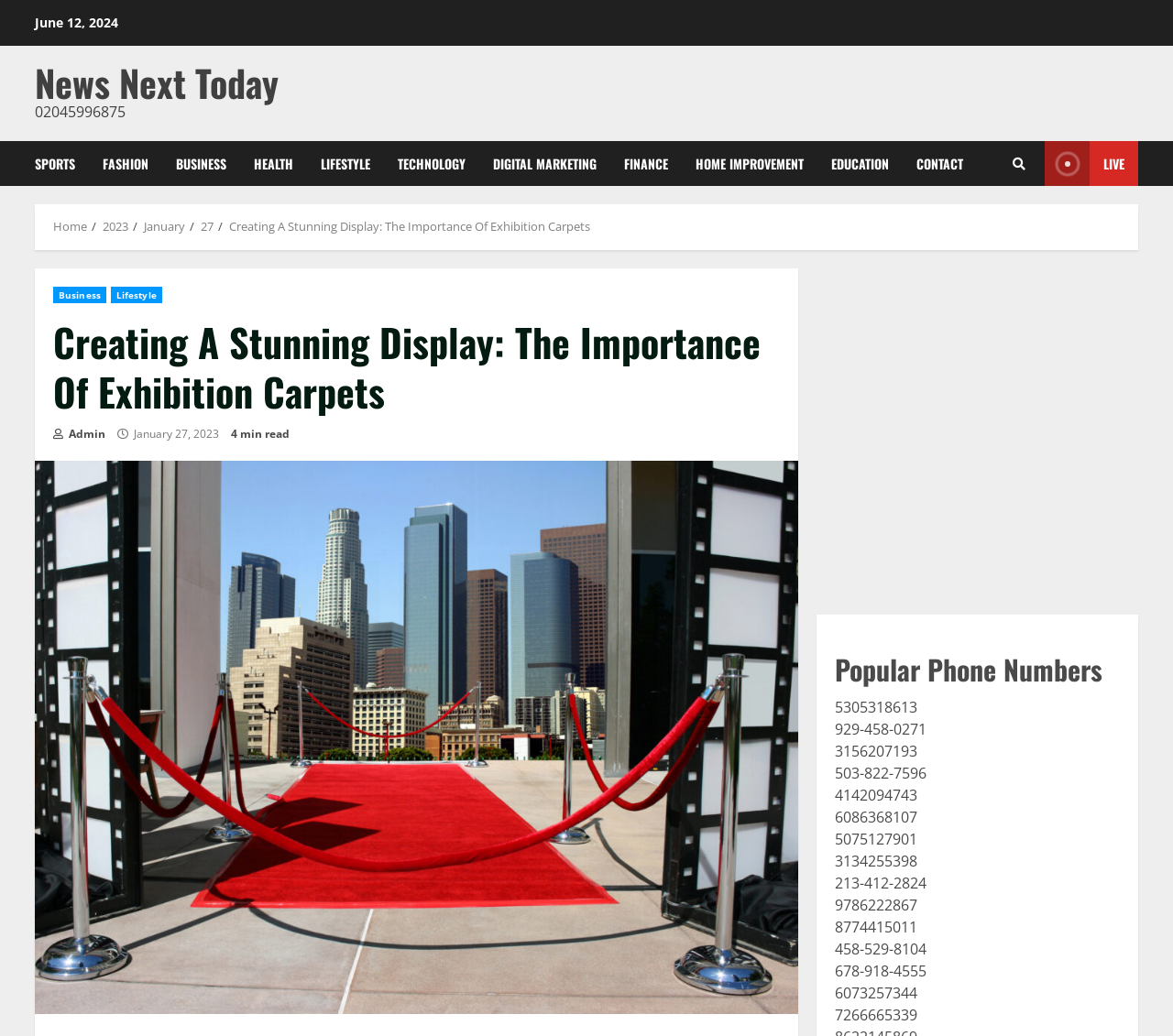Identify the bounding box coordinates of the element that should be clicked to fulfill this task: "Click on the 'Home' breadcrumb". The coordinates should be provided as four float numbers between 0 and 1, i.e., [left, top, right, bottom].

[0.045, 0.21, 0.074, 0.226]